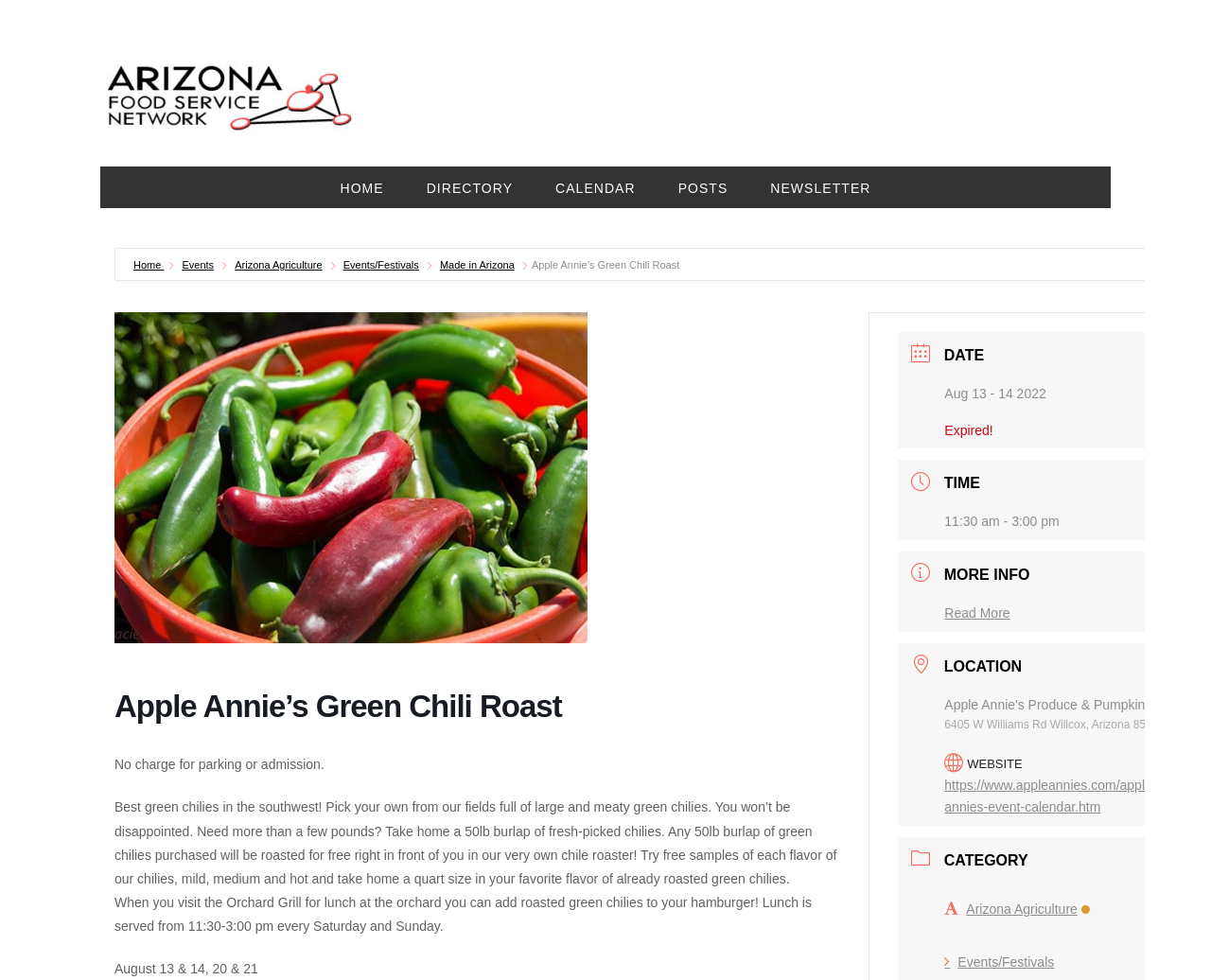What is the event name?
Please answer the question with a single word or phrase, referencing the image.

Apple Annie’s Green Chili Roast